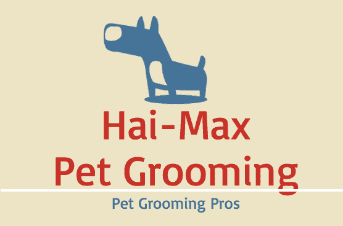Explain what is happening in the image with as much detail as possible.

This image features a visually appealing logo for "Hai-Max Pet Grooming," prominently showcasing a stylized blue dog illustration, conveying a friendly and professional vibe. The brand name "Hai-Max" is written in bold red letters, effectively grabbing attention, while "Pet Grooming" is displayed below in a smaller font, suggesting expertise in pet care. The subtitle "Pet Grooming Pros" reinforces their professionalism and dedication to high-quality grooming services. This branding aims to attract dog owners seeking convenience and quality grooming for their pets, highlighting Hai-Max as a top choice in the Louisville area.